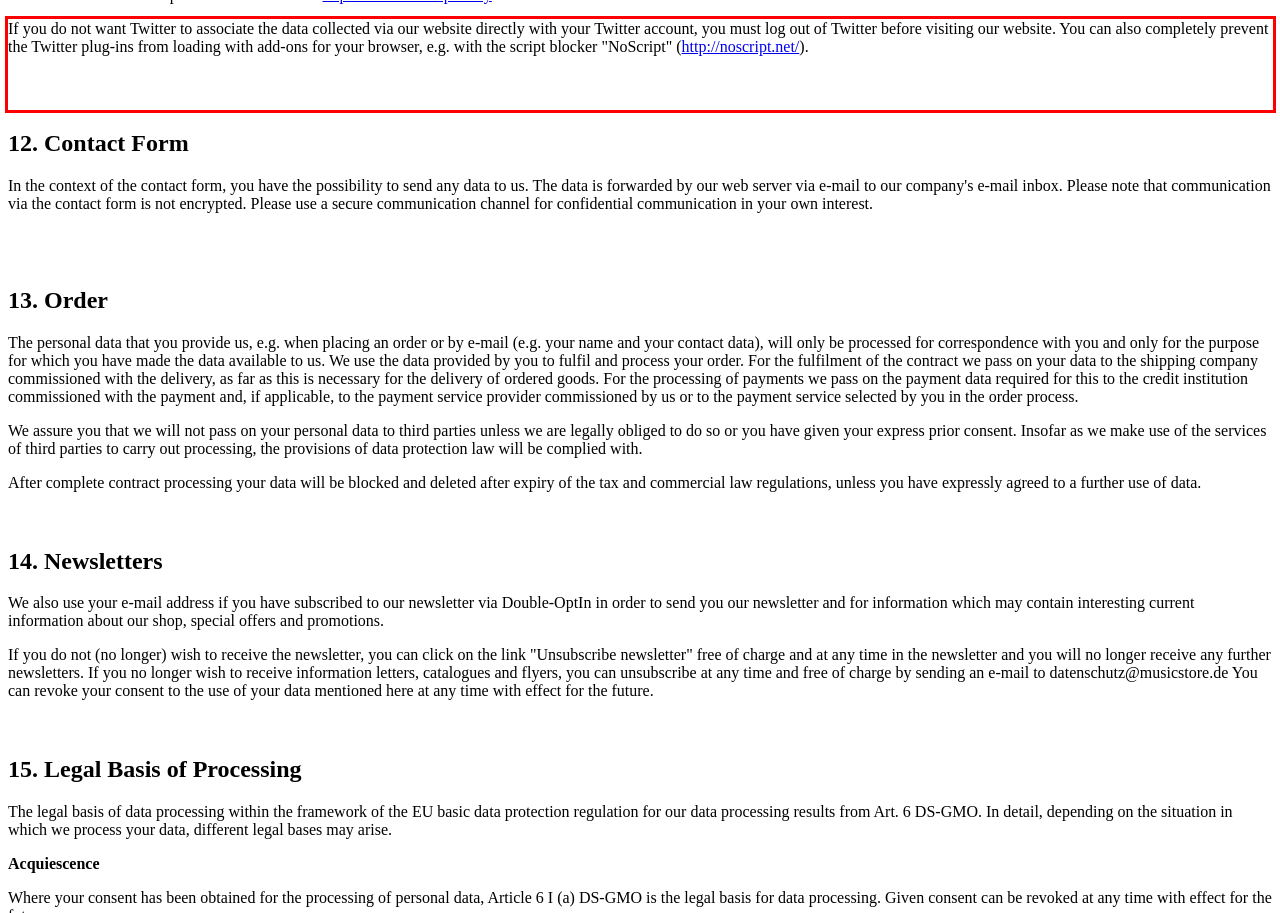Please take the screenshot of the webpage, find the red bounding box, and generate the text content that is within this red bounding box.

If you do not want Twitter to associate the data collected via our website directly with your Twitter account, you must log out of Twitter before visiting our website. You can also completely prevent the Twitter plug-ins from loading with add-ons for your browser, e.g. with the script blocker "NoScript" (http://noscript.net/).